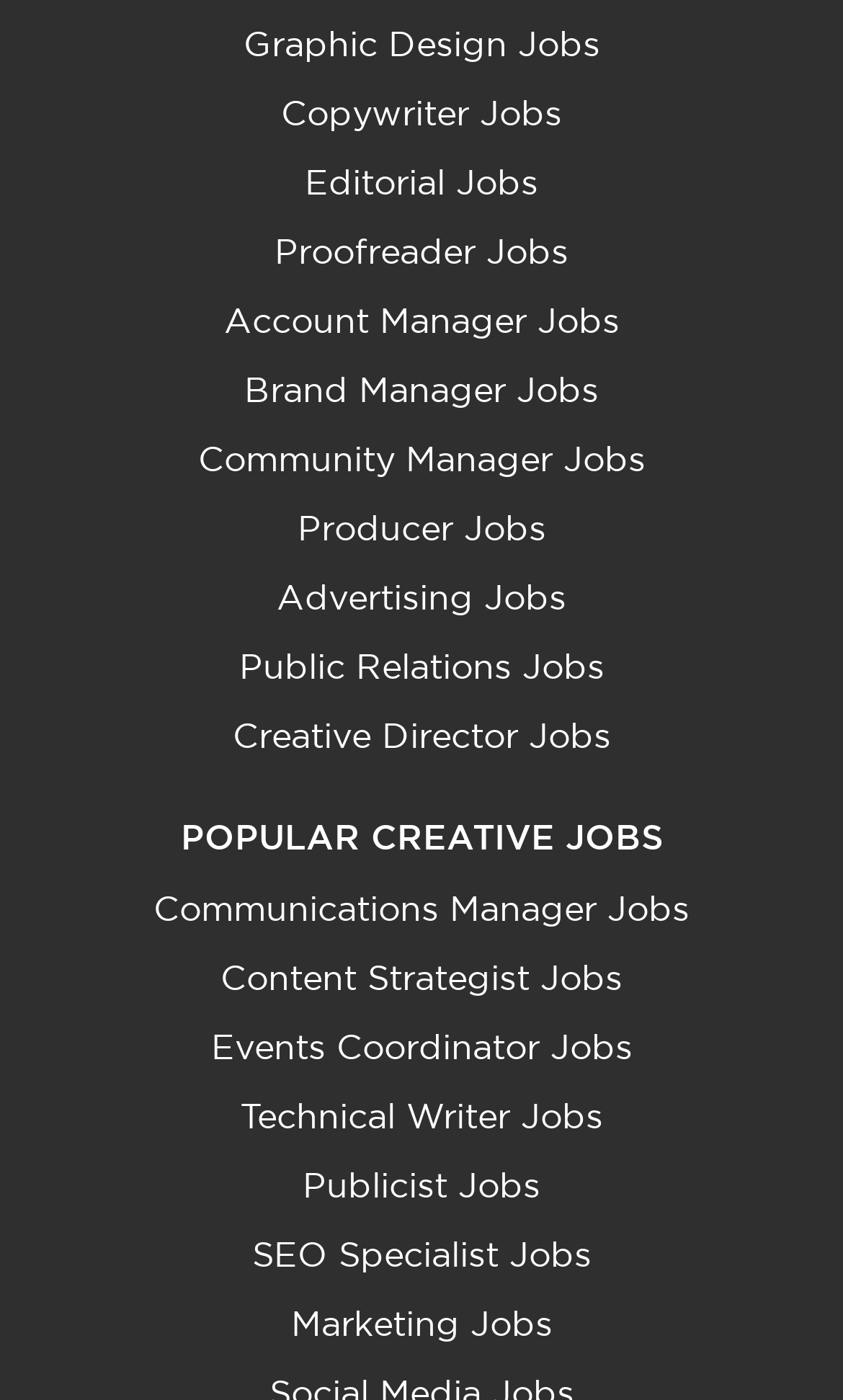Provide the bounding box coordinates of the section that needs to be clicked to accomplish the following instruction: "View Marketing Jobs."

[0.345, 0.929, 0.655, 0.96]